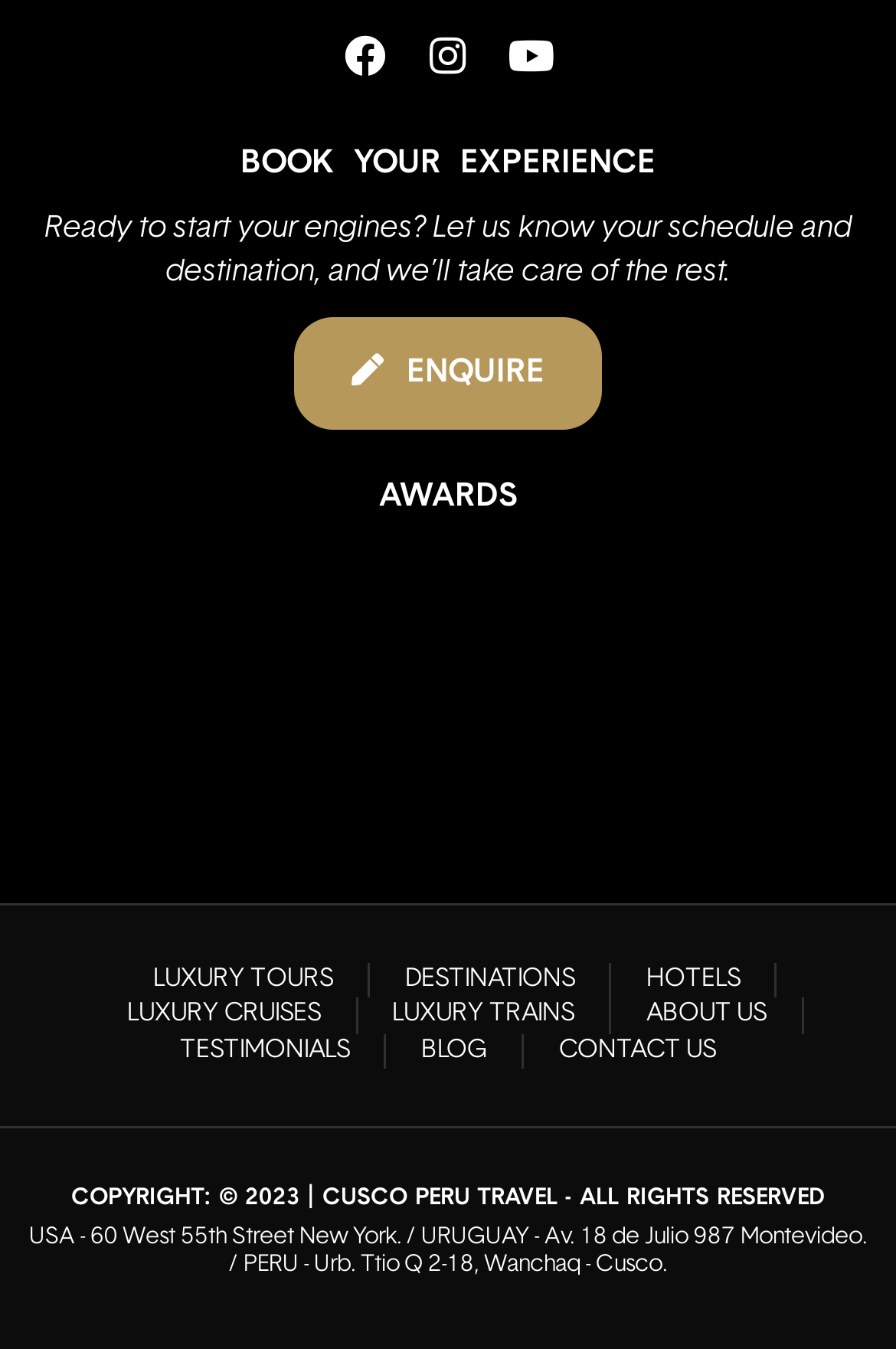Please identify the bounding box coordinates for the region that you need to click to follow this instruction: "Learn about awards".

[0.026, 0.353, 0.974, 0.387]